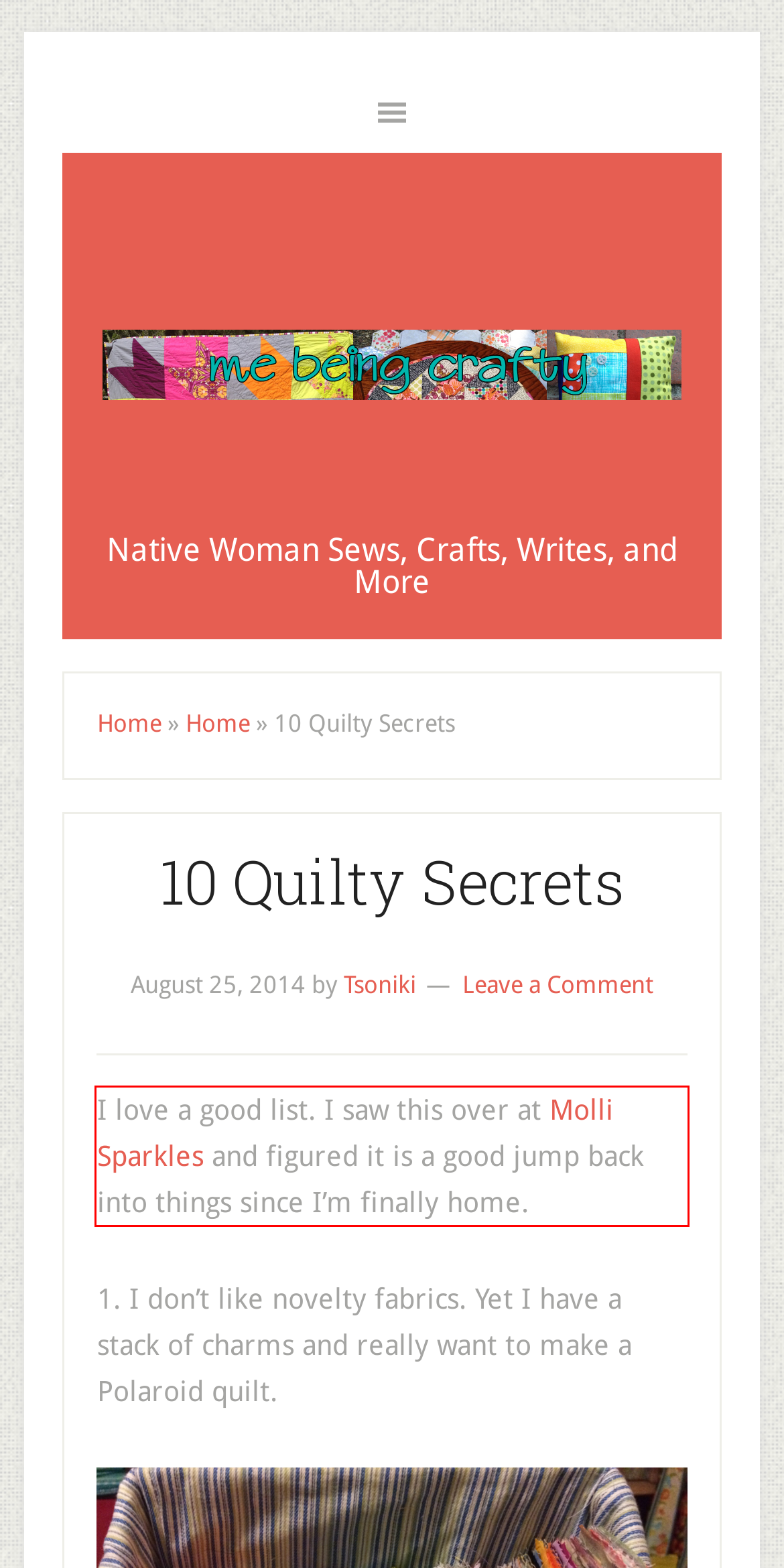Given a screenshot of a webpage containing a red rectangle bounding box, extract and provide the text content found within the red bounding box.

I love a good list. I saw this over at Molli Sparkles and figured it is a good jump back into things since I’m finally home.